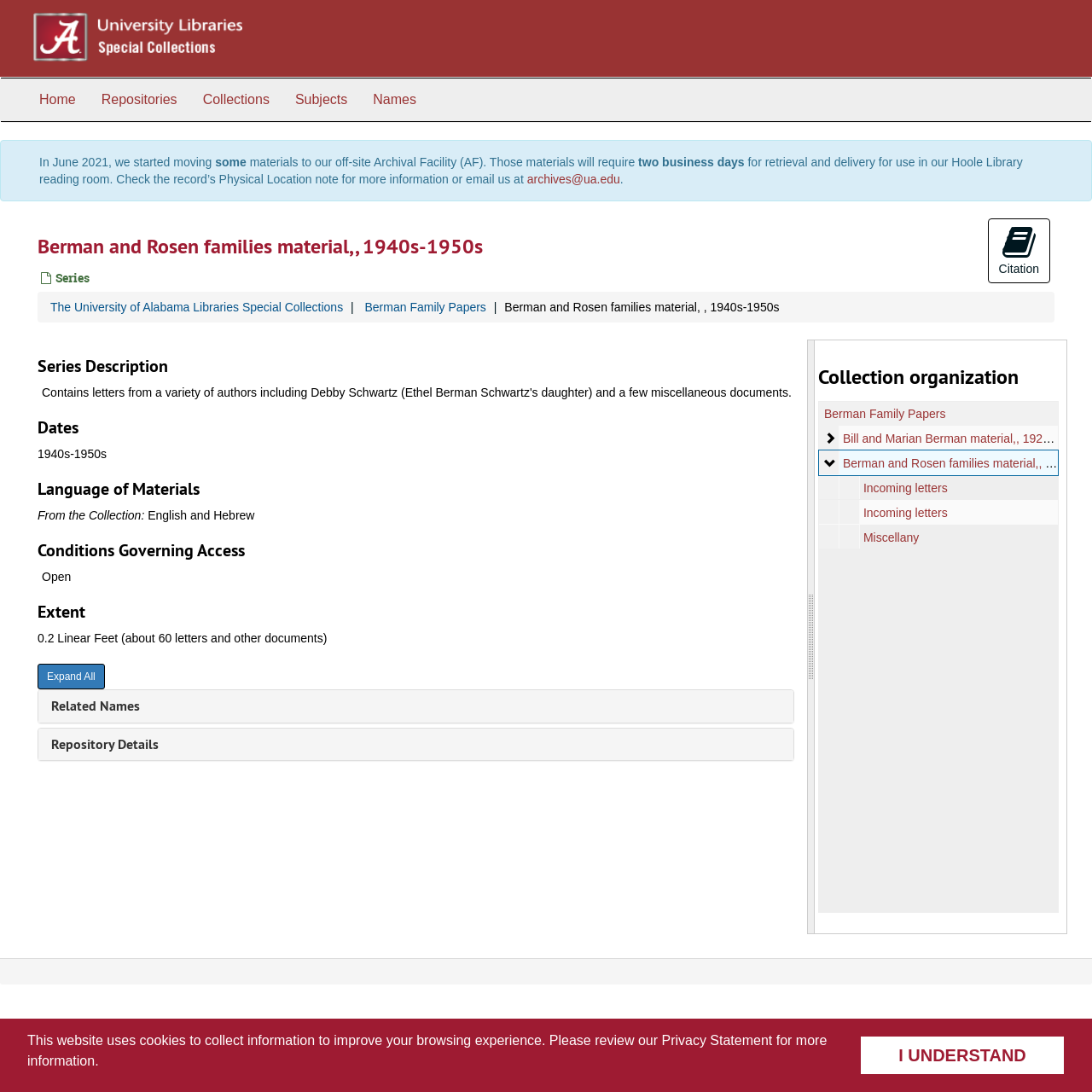Offer an in-depth caption of the entire webpage.

The webpage is about the Berman and Rosen families material, which is a collection of archival materials from the 1940s to 1950s. At the top of the page, there is a navigation bar with links to "Home", "Repositories", "Collections", "Subjects", and "Names". Below the navigation bar, there is a notice about the relocation of materials to an off-site archival facility, which will require two business days for retrieval and delivery.

The main content of the page is divided into several sections. The first section is a heading that reads "Berman and Rosen families material, 1940s-1950s". Below this heading, there are several subheadings, including "Series Description", "Dates", "Language of Materials", "Conditions Governing Access", "Extent", and "Related Names". Each of these subheadings has corresponding text that provides more information about the collection.

To the right of the main content, there is a sidebar with a heading that reads "Collection organization". Below this heading, there is a table with several rows, each representing a different component of the collection. The components include "Berman Family Papers", "Bill and Marian Berman material", "Berman and Rosen families material", "Incoming letters", and "Miscellany". Each component has a link to more information.

At the bottom of the page, there is a notice about the use of cookies on the website, with a link to a privacy statement. There is also a button that reads "I UNDERSTAND".